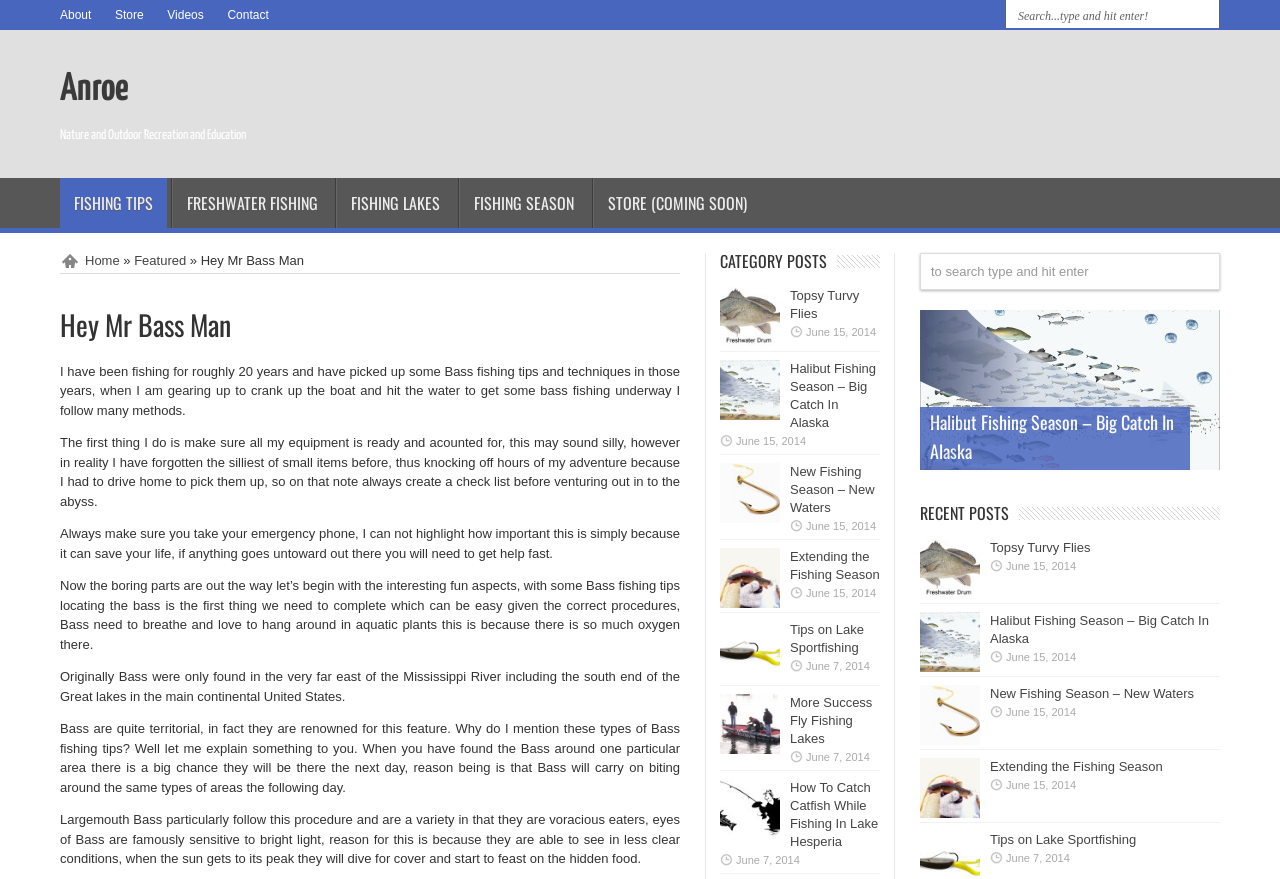Create a full and detailed caption for the entire webpage.

The webpage is about Anroe, a website focused on nature, outdoor recreation, and education, with a specific emphasis on fishing. At the top of the page, there is a search bar with a button and a textbox, accompanied by a hint text "Search...type and hit enter!".

To the left of the search bar, there are several links, including "About", "Store", "Videos", and "Contact". Below these links, there is a heading that reads "Anroe Nature and Outdoor Recreation and Education", with a link to "Anroe" underneath.

The main content of the page is divided into two sections. The left section features a series of links, including "FISHING TIPS", "FRESHWATER FISHING", "FISHING LAKES", "FISHING SEASON", and "STORE (COMING SOON)". Below these links, there is a heading that reads "Hey Mr Bass Man", followed by a series of paragraphs discussing bass fishing tips and techniques.

The right section of the page is dedicated to recent posts, with a heading that reads "CATEGORY POSTS". Below this heading, there are several links to individual posts, each accompanied by an image and a heading. The posts are dated, with the most recent ones appearing at the top. There are also links to "Previous" and "Next" pages at the bottom of this section.

Throughout the page, there are several images, mostly related to fishing, and a few headings that break up the content into sections. The overall layout is organized, with clear headings and concise text, making it easy to navigate and find relevant information.